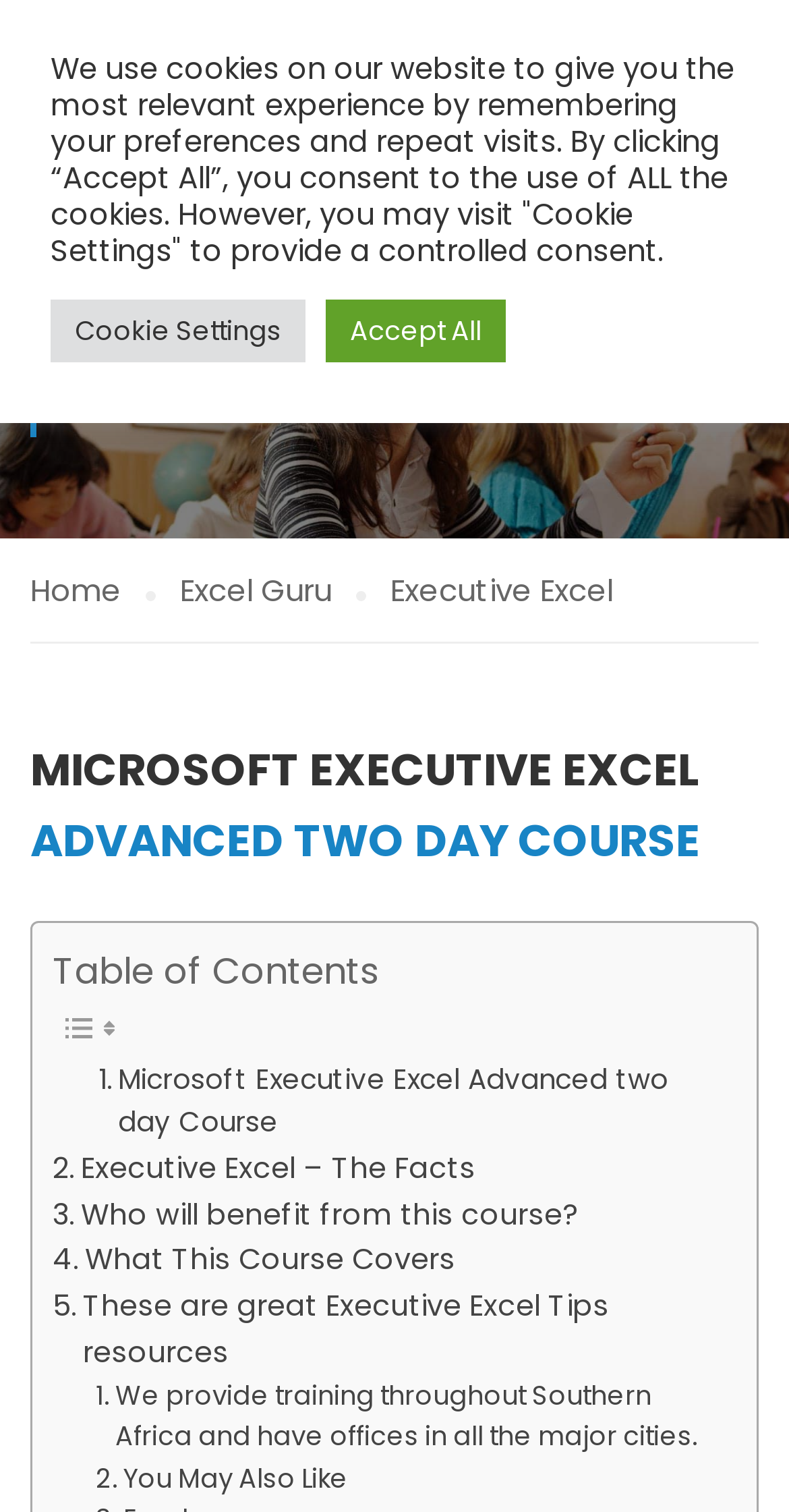What is the name of the course being described?
Using the information from the image, give a concise answer in one word or a short phrase.

Executive Excel